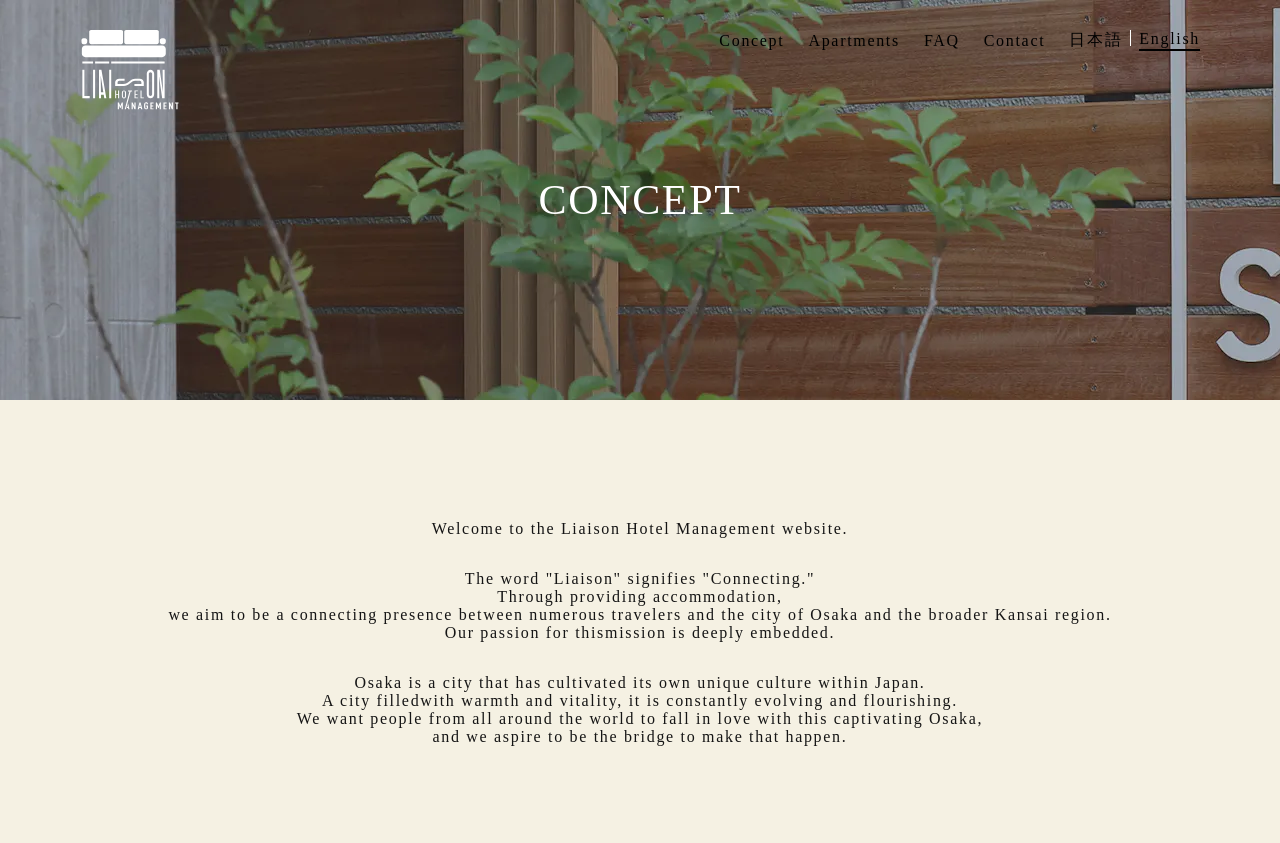Provide a thorough description of this webpage.

The webpage appears to be the homepage of the Liaison Hotel Management website. At the top left corner, there is a logo image with a link. To the right of the logo, there are five navigation links: "Concept", "Apartments", "FAQ", "Contact", and two language options, "日本語" and "English". 

Below the navigation links, there is a prominent heading "CONCEPT" centered at the top of the page. 

Under the heading, there is a paragraph of text that introduces the concept of the Liaison Hotel Management. The text is divided into several sections, with the first section starting with "Welcome to the Liaison Hotel Management website." and the following sections describing the company's mission and passion for connecting travelers with the city of Osaka and the Kansai region. 

The text also highlights the unique culture of Osaka, describing it as a city filled with warmth and vitality, and expresses the company's aspiration to be the bridge for people from around the world to fall in love with this captivating city.